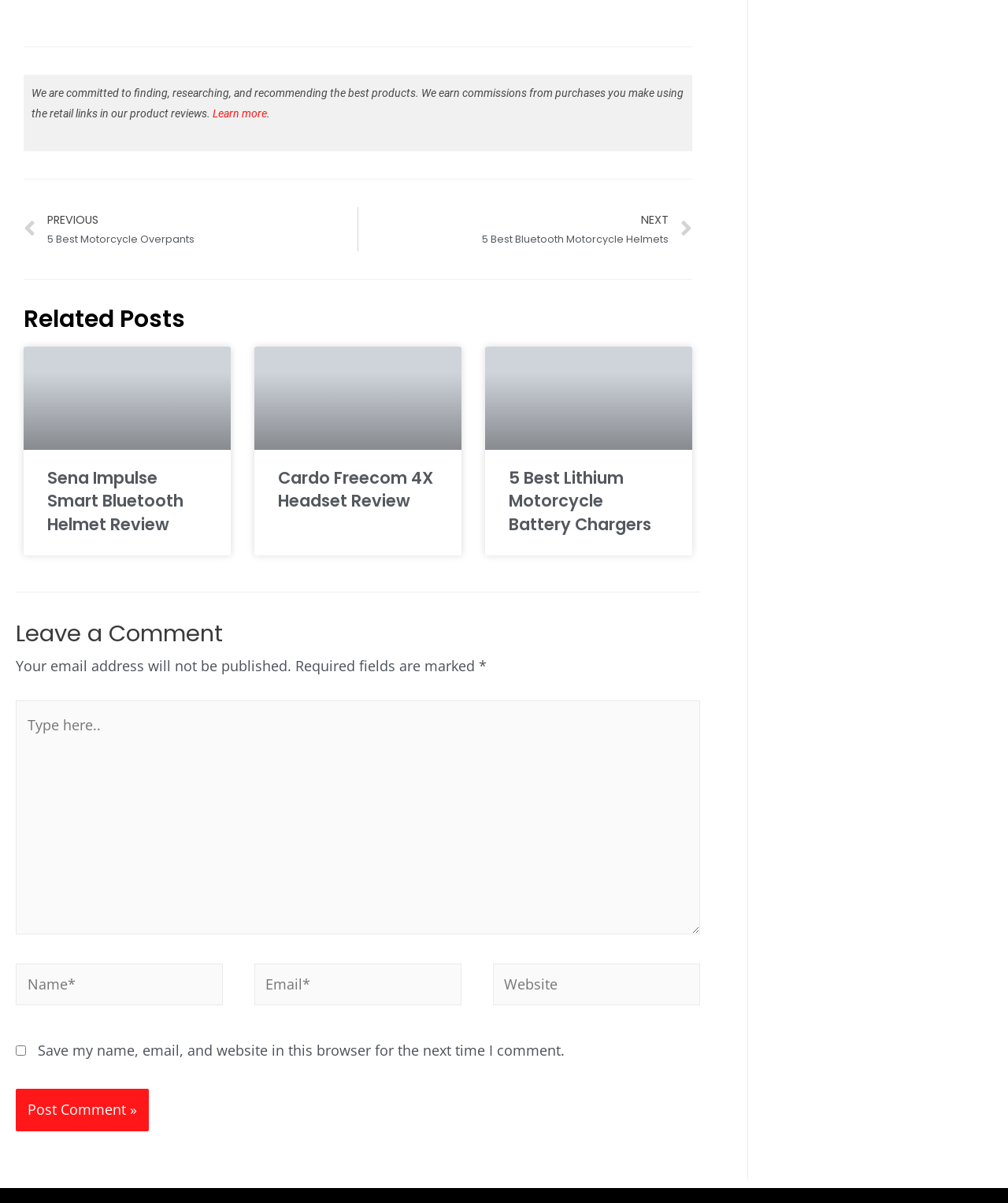How many related posts are shown on this page?
From the screenshot, provide a brief answer in one word or phrase.

3